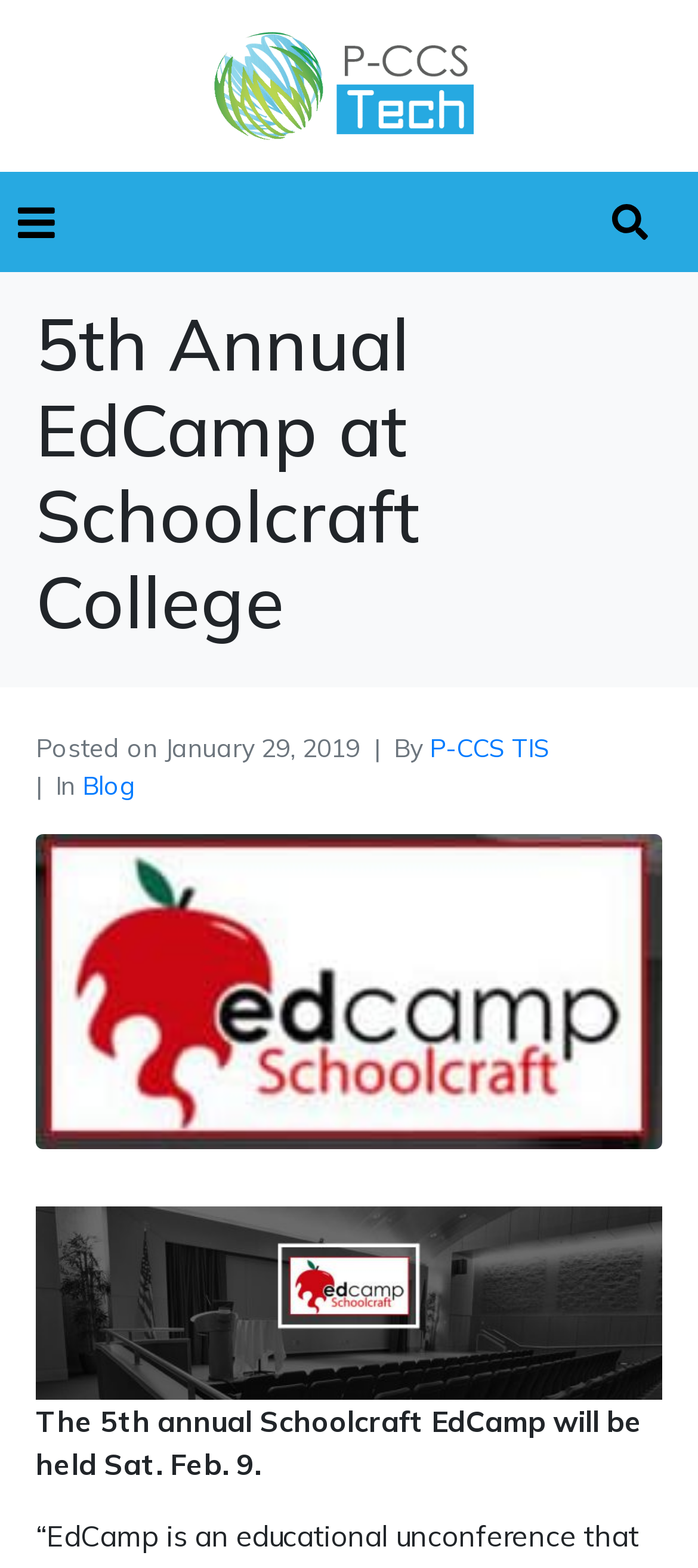Explain the contents of the webpage comprehensively.

The webpage is about the 5th Annual EdCamp at Schoolcraft College, specifically focused on P-CCSK12 Tech. At the top, there is a link to "P-CCSK12 Tech" accompanied by an image with the same name, positioned near the center of the page. 

On the top-right corner, there is a search bar with a small image inside. Below the search bar, there is a heading that spans almost the entire width of the page, which announces the 5th Annual EdCamp at Schoolcraft College. 

Under the heading, there are several lines of text. The first line indicates that the post was made on January 29, 2019, and was written by "P-CCS TIS". The second line mentions that the post is categorized under "Blog". 

The main content of the page is a paragraph that describes the event, stating that the 5th annual Schoolcraft EdCamp will be held on Saturday, February 9.